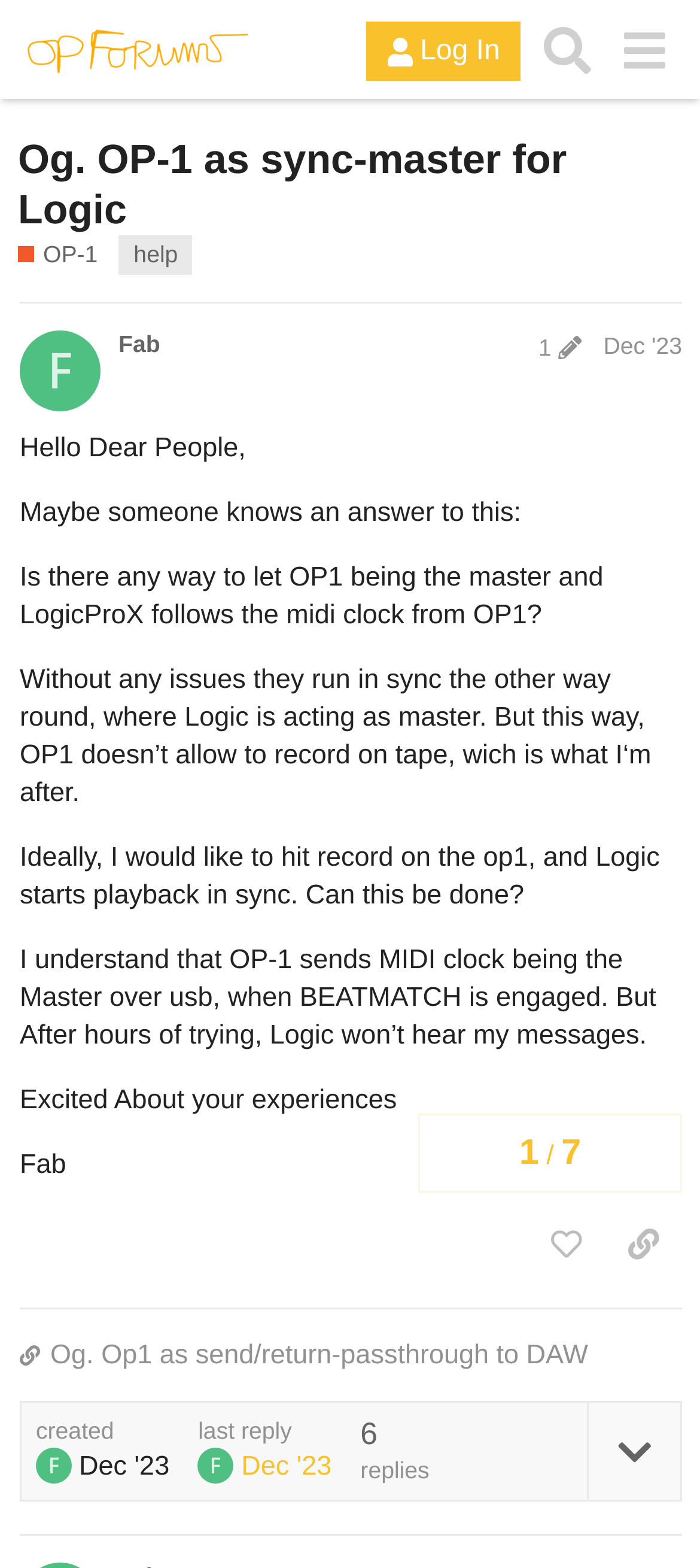Please determine the bounding box coordinates for the element that should be clicked to follow these instructions: "Like the post".

[0.753, 0.773, 0.864, 0.816]